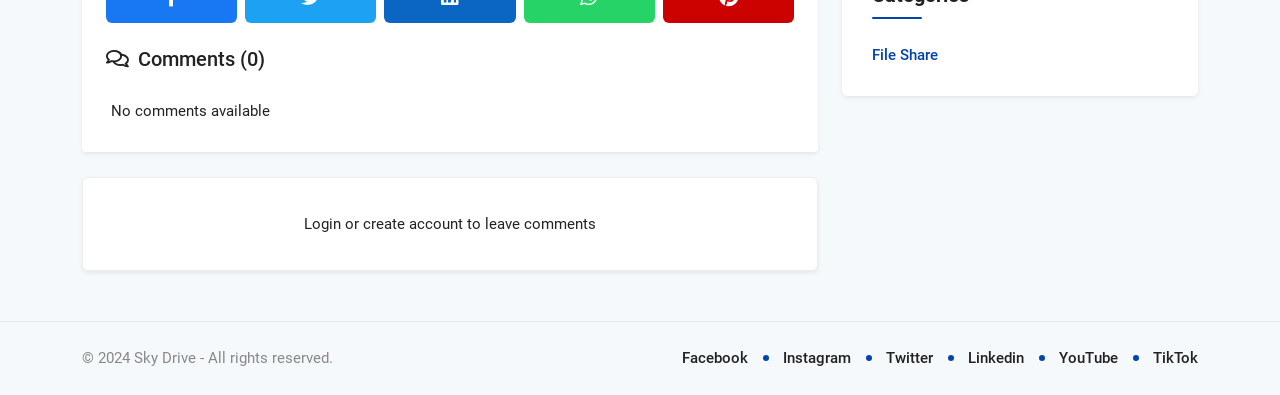Given the element description, predict the bounding box coordinates in the format (top-left x, top-left y, bottom-right x, bottom-right y), using floating point numbers between 0 and 1: File Share

[0.681, 0.111, 0.733, 0.168]